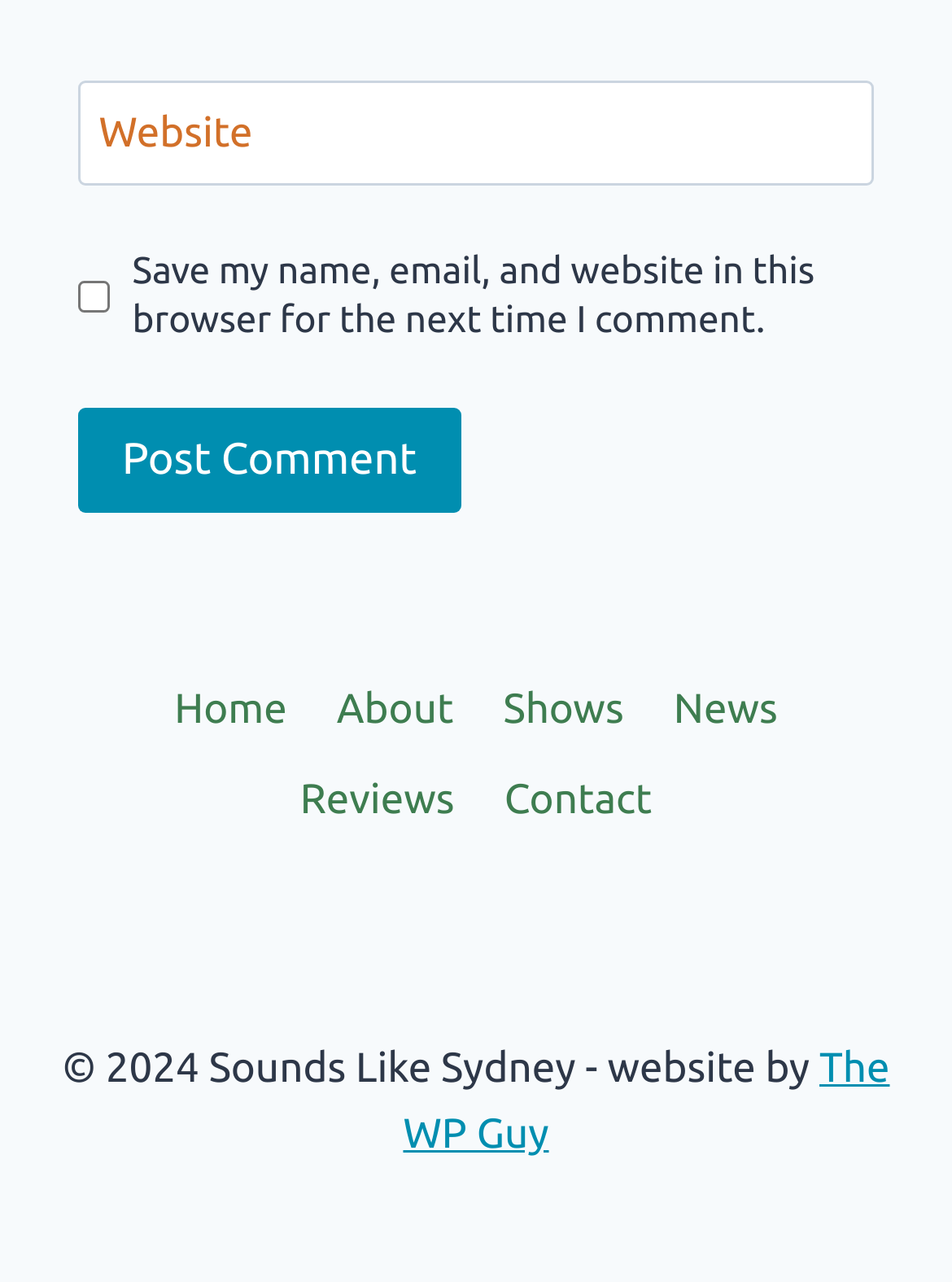What is the copyright information at the bottom of the webpage?
Please answer the question with a single word or phrase, referencing the image.

2024 Sounds Like Sydney